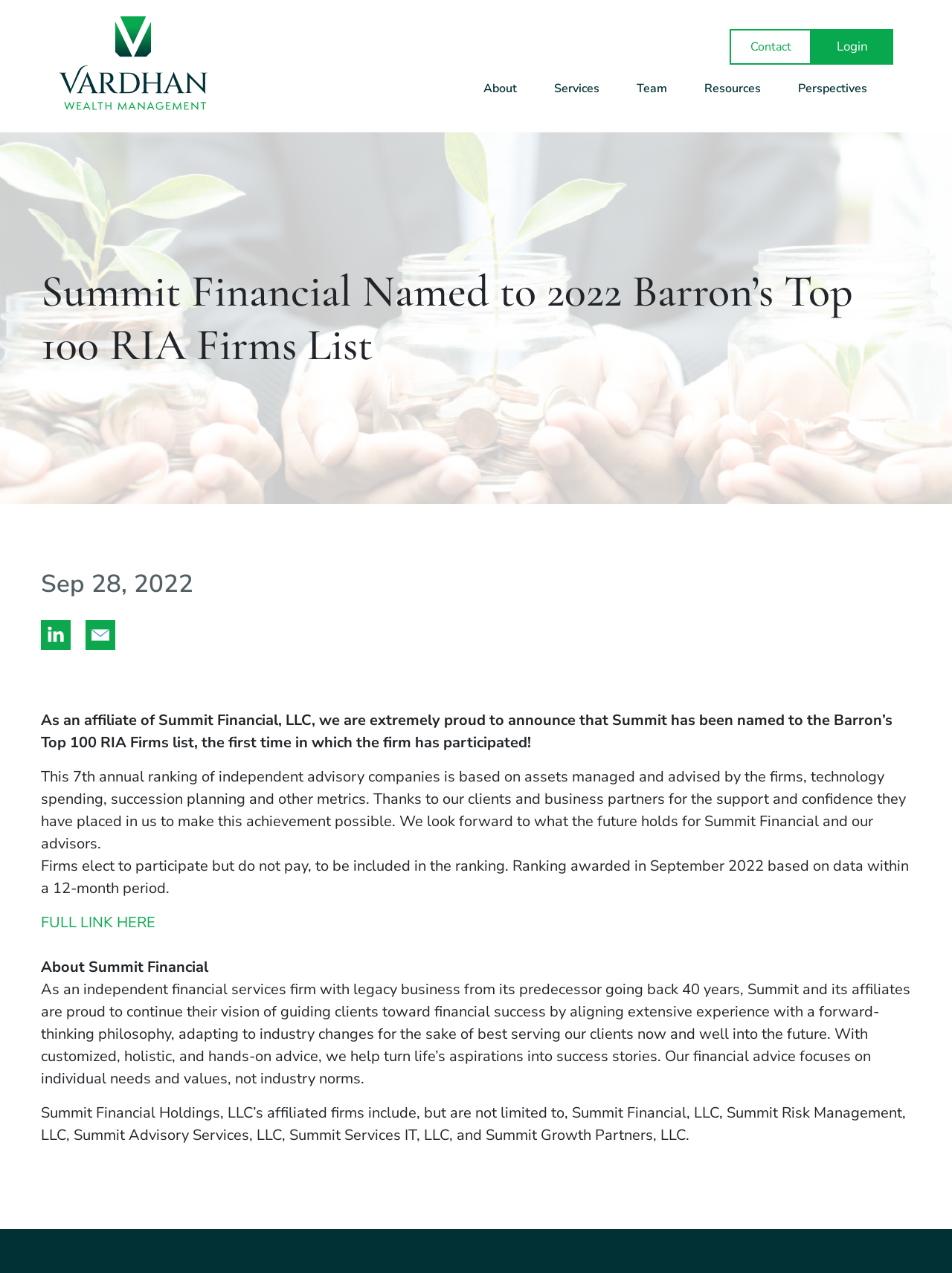Describe the webpage meticulously, covering all significant aspects.

The webpage is about Summit Financial being named to the Barron's Top 100 RIA Firms list. At the top, there are several links, including "Contact", "Login", "About", "Services", "Team", "Resources", and "Perspectives", positioned horizontally across the page. 

Below these links, there is a heading that announces the achievement, followed by a date "Sep 28, 2022". To the right of the date, there are two social media links, "linkedin" and "twitter", each accompanied by an image. 

The main content of the page is a series of paragraphs that describe the achievement, including the criteria used to select the top firms and an expression of gratitude to clients and business partners. There is also a link to a full article about the ranking. 

Further down, there is a section titled "About Summit Financial" that provides a brief overview of the company's history, mission, and services. This section is followed by a list of affiliated firms. 

At the very bottom of the page, there is a "Back to top" link accompanied by an image.